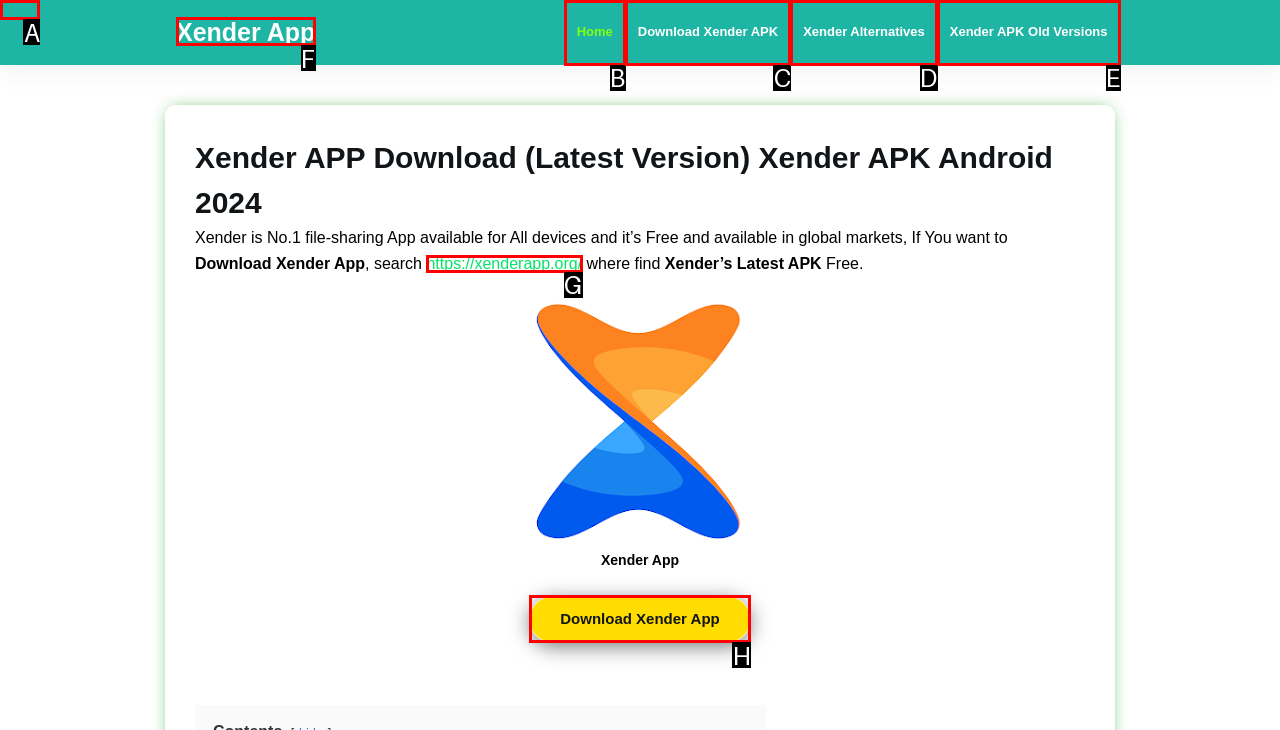Identify the correct UI element to click on to achieve the task: Click on Skip to content. Provide the letter of the appropriate element directly from the available choices.

A